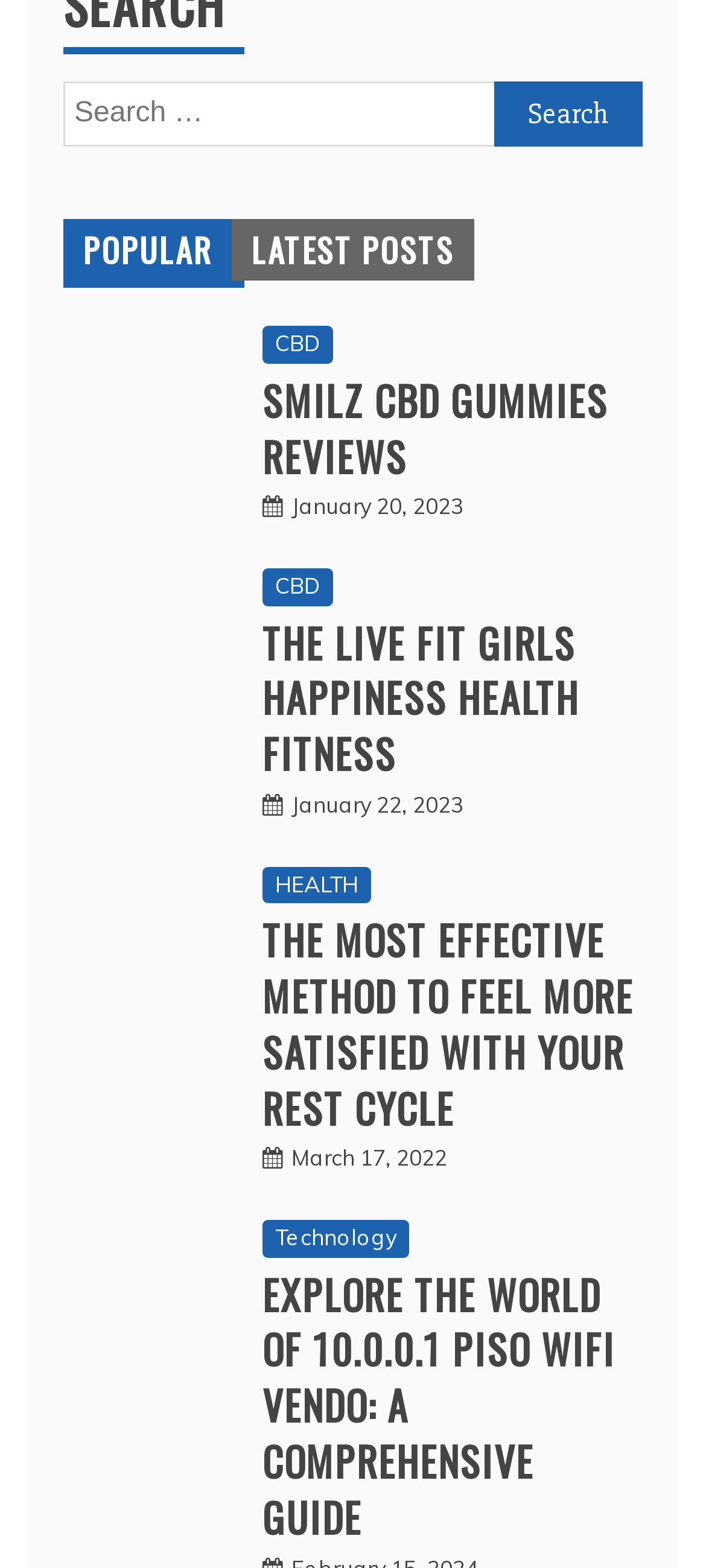Specify the bounding box coordinates of the area to click in order to execute this command: 'View the full poster'. The coordinates should consist of four float numbers ranging from 0 to 1, and should be formatted as [left, top, right, bottom].

None